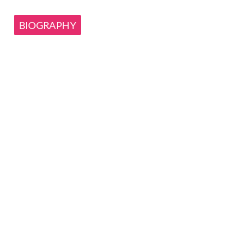What is the label of the prominent link?
Based on the image, answer the question with a single word or brief phrase.

BIOGRAPHY